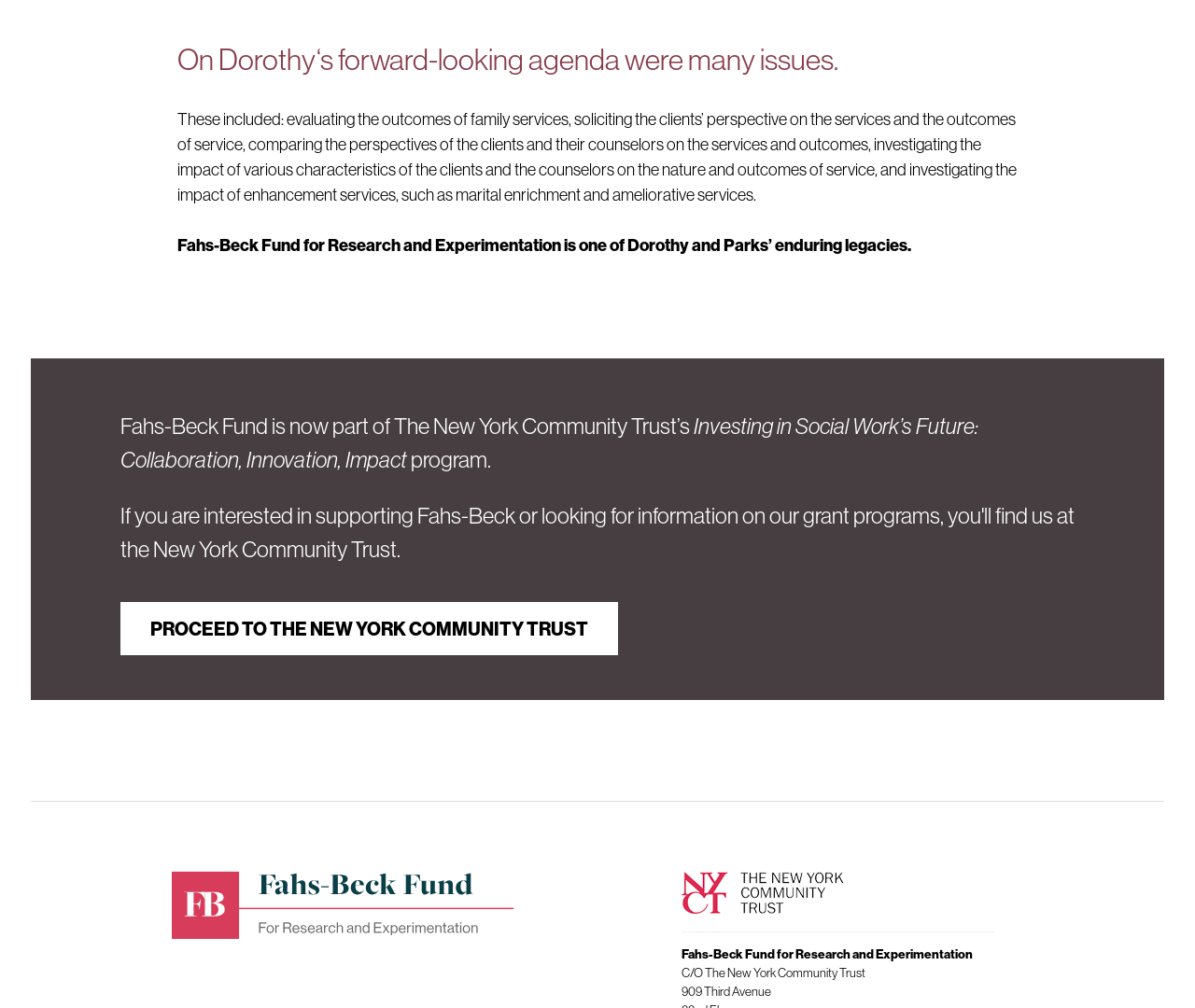What is the name of the program? Refer to the image and provide a one-word or short phrase answer.

Investing in Social Work’s Future